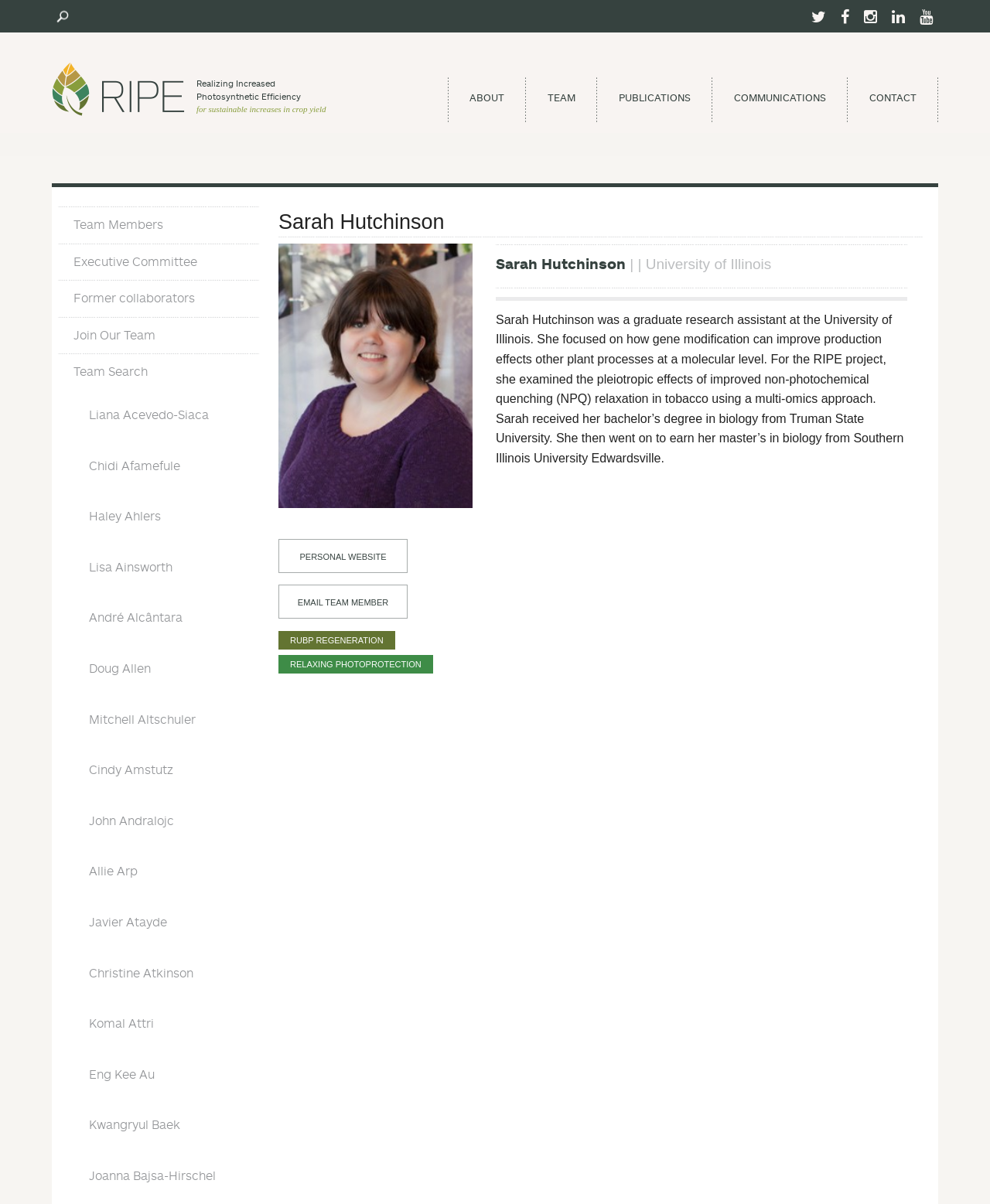Generate a comprehensive caption for the webpage you are viewing.

The webpage is about Sarah Hutchinson, a researcher associated with the RIPE project. At the top, there is a navigation menu with links to "Skip to main content", "ABOUT", "TEAM", "PUBLICATIONS", "COMMUNICATIONS", and "CONTACT". 

On the top right, there are five social media links represented by icons. Below the navigation menu, there is a heading "Realizing Increased Photosynthetic Efficiency" with a subtitle "for sustainable increases in crop yield". 

The main content of the page is divided into two sections. On the left, there is a navigation menu for the "Team" section, with links to "Team Members", "Executive Committee", "Former collaborators", "Join Our Team", and "Team Search". Below this menu, there is a list of team members, each with their name as a link.

On the right, there is a section dedicated to Sarah Hutchinson. It starts with a heading "Sarah Hutchinson" and a headshot image of her. Below the image, there are links to her personal website, email, and research projects "RUBP REGENERATION" and "RELAXING PHOTOPROTECTION". 

Further down, there is another heading "Sarah Hutchinson" followed by a brief description of her research background and experience. The text explains that she was a graduate research assistant at the University of Illinois, focusing on gene modification to improve plant production. It also mentions her educational background and research projects.